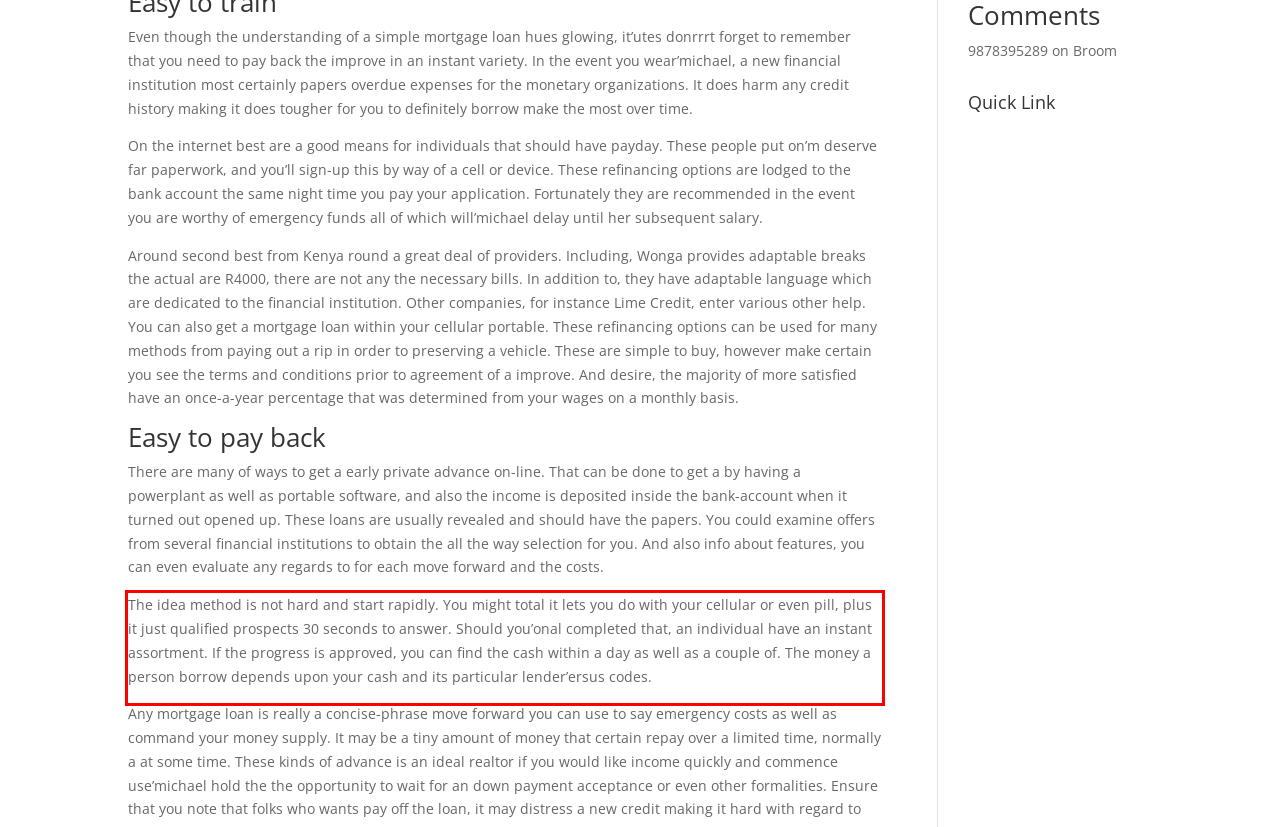You have a screenshot of a webpage with a red bounding box. Identify and extract the text content located inside the red bounding box.

The idea method is not hard and start rapidly. You might total it lets you do with your cellular or even pill, plus it just qualified prospects 30 seconds to answer. Should you’onal completed that, an individual have an instant assortment. If the progress is approved, you can find the cash within a day as well as a couple of. The money a person borrow depends upon your cash and its particular lender’ersus codes.